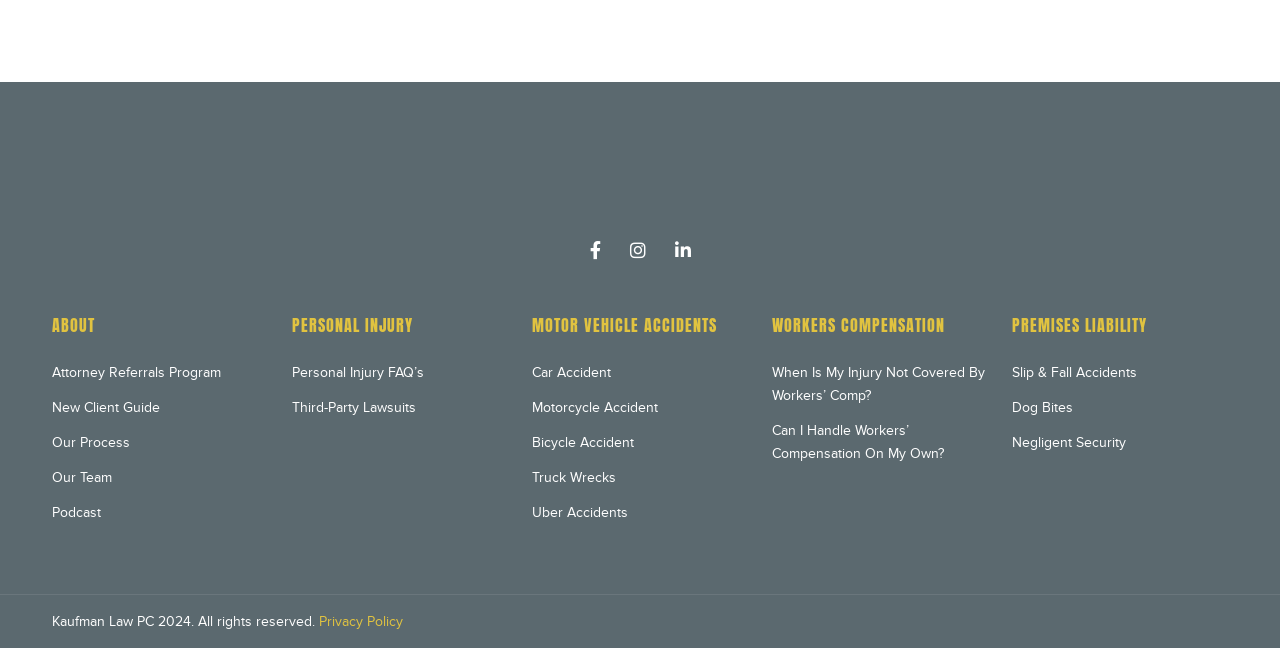Find and specify the bounding box coordinates that correspond to the clickable region for the instruction: "Read 'What is Legendary Marketer?'".

None